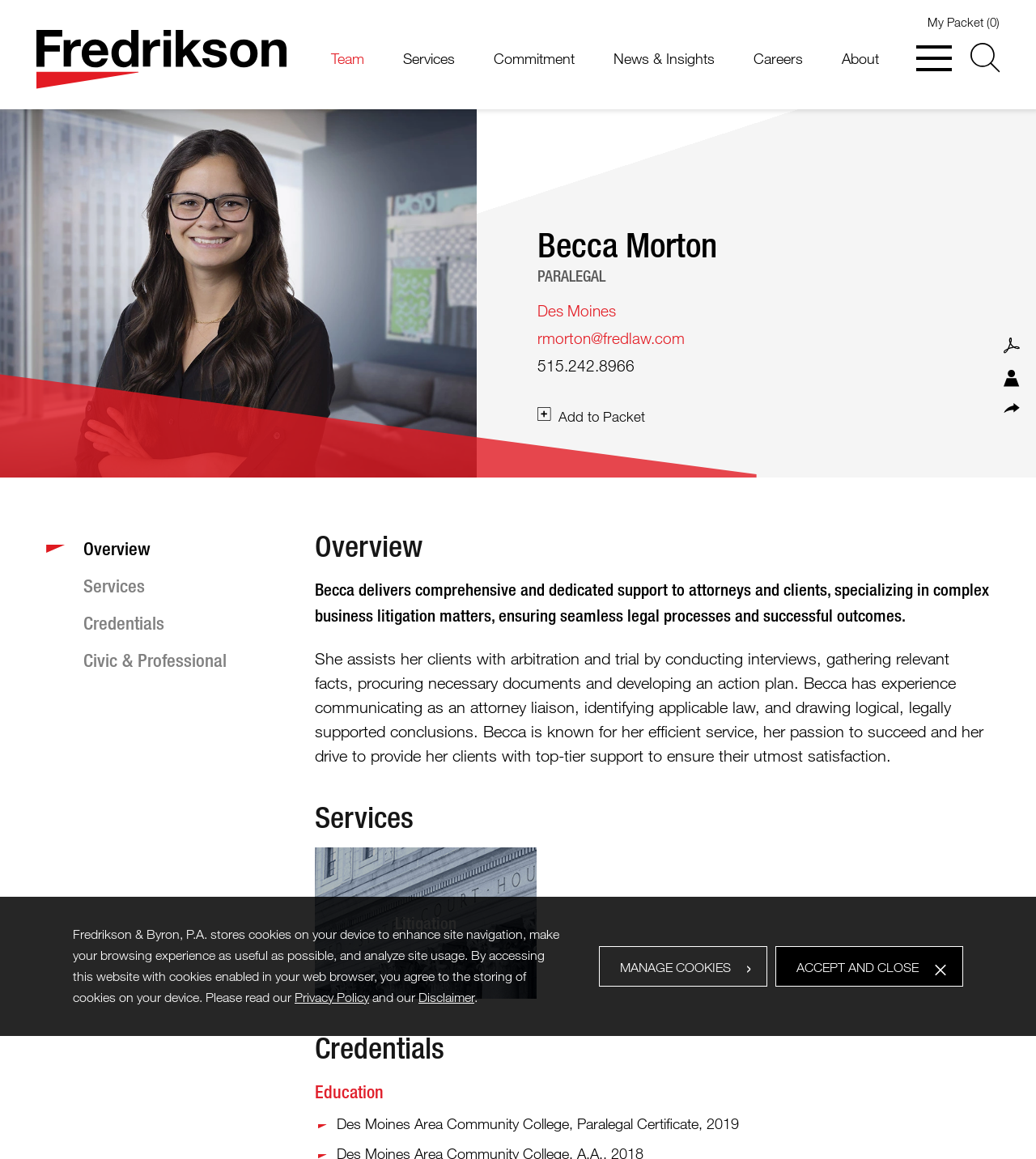What is the email address of Becca Morton?
Kindly offer a detailed explanation using the data available in the image.

The email address of Becca Morton is rmorton@fredlaw.com, which is indicated by the link 'rmorton@fredlaw.com' on the webpage.